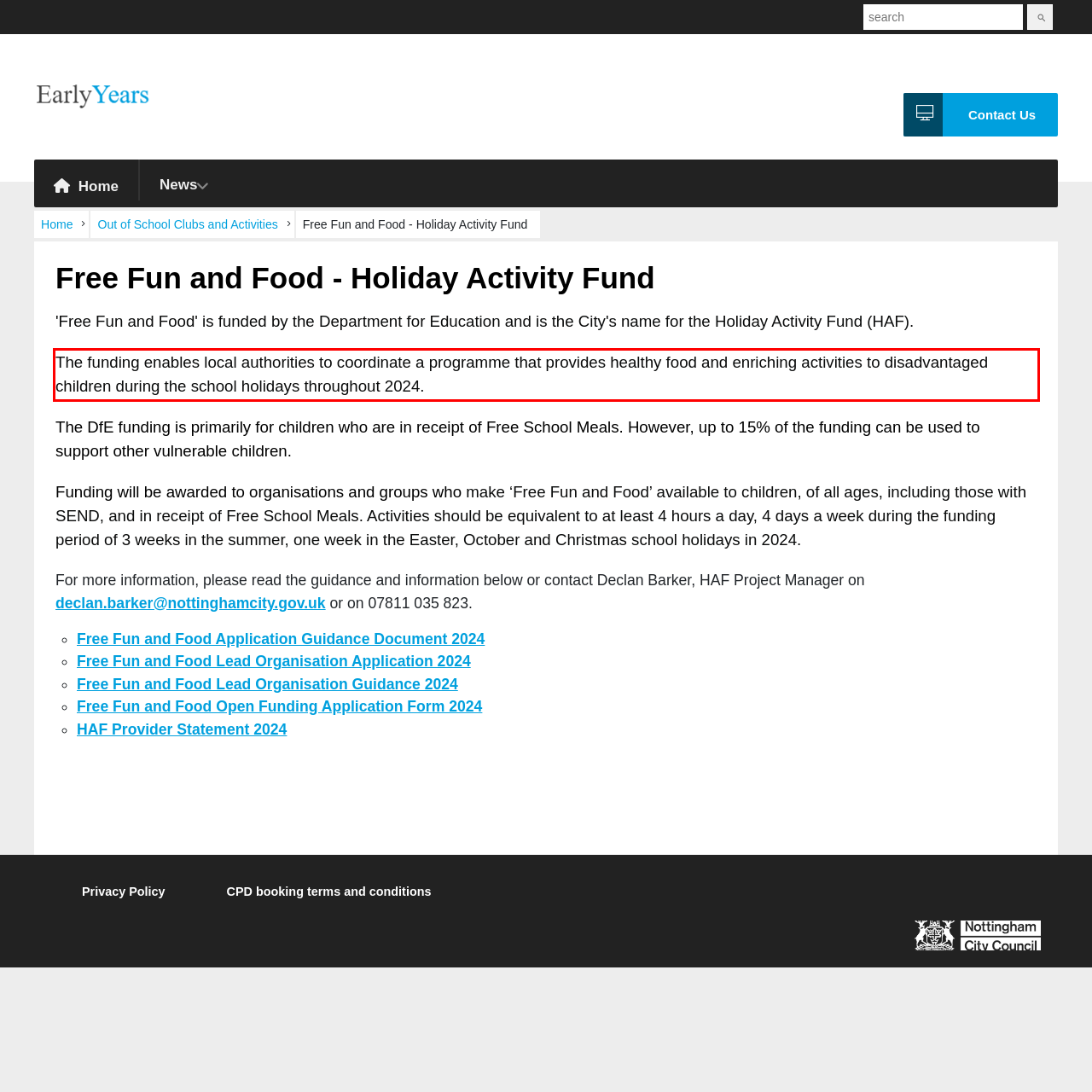There is a screenshot of a webpage with a red bounding box around a UI element. Please use OCR to extract the text within the red bounding box.

The funding enables local authorities to coordinate a programme that provides healthy food and enriching activities to disadvantaged children during the school holidays throughout 2024.